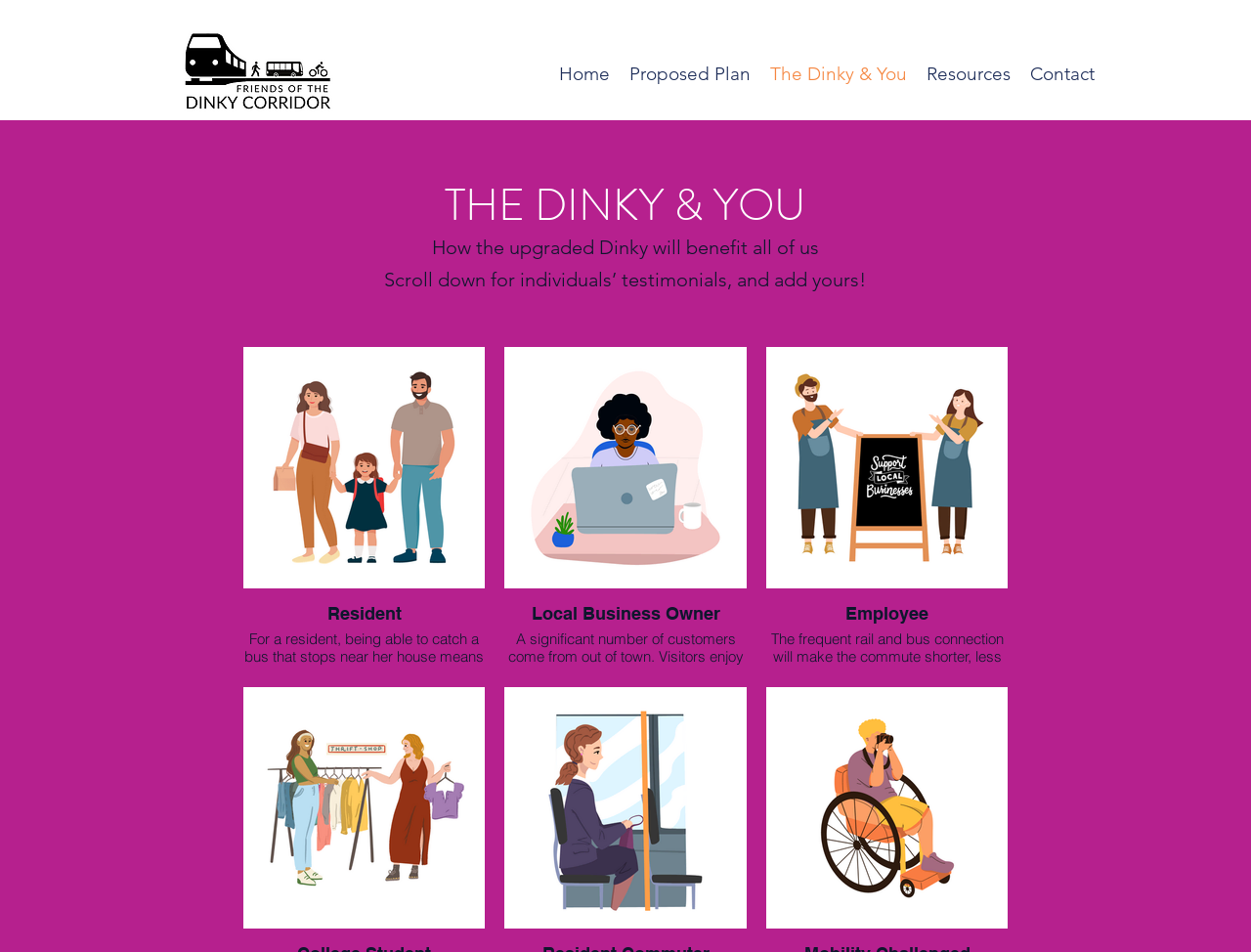Can you identify the bounding box coordinates of the clickable region needed to carry out this instruction: 'Click the Resident button'? The coordinates should be four float numbers within the range of 0 to 1, stated as [left, top, right, bottom].

[0.195, 0.365, 0.388, 0.702]